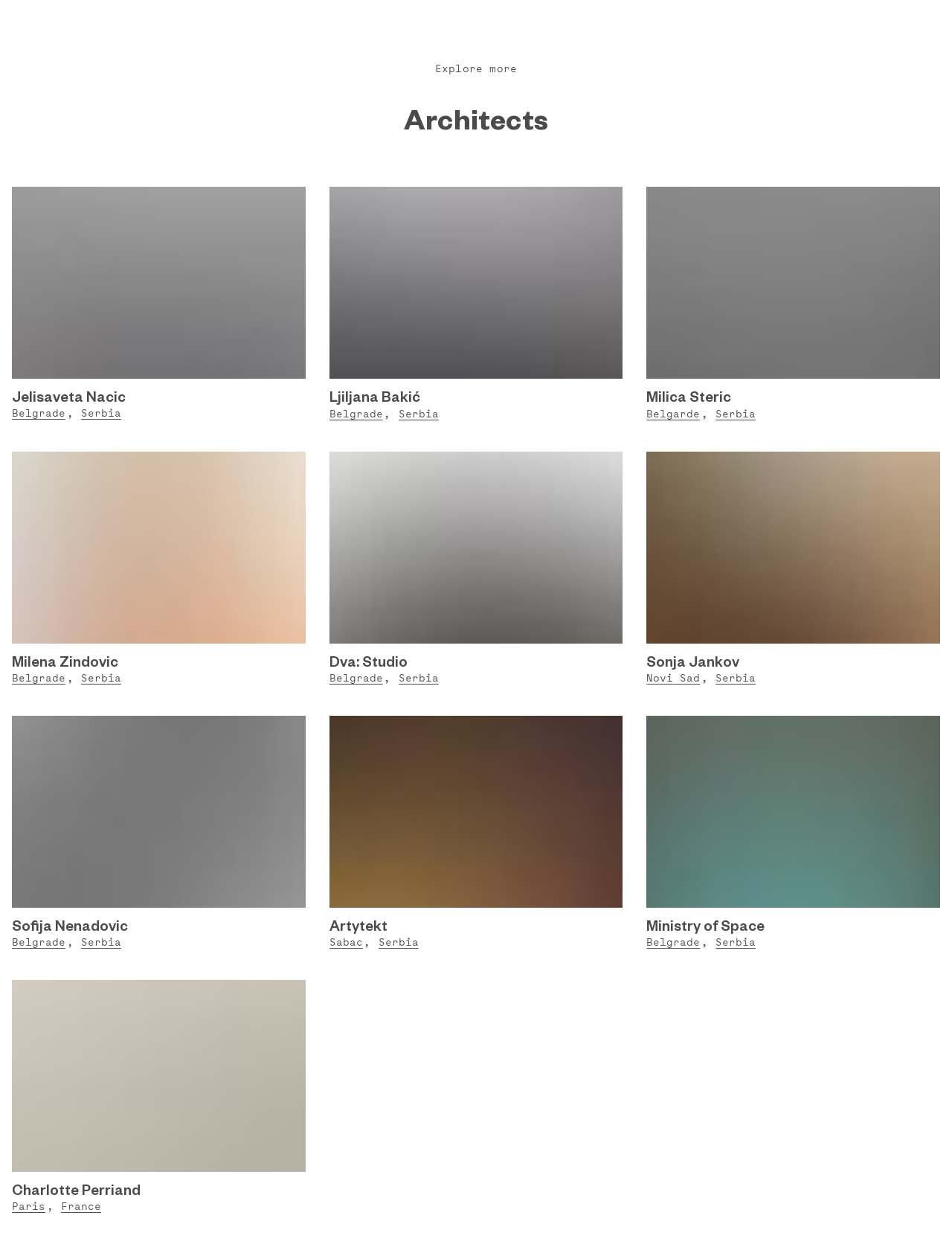Please predict the bounding box coordinates of the element's region where a click is necessary to complete the following instruction: "Learn more about Milica Steric". The coordinates should be represented by four float numbers between 0 and 1, i.e., [left, top, right, bottom].

[0.679, 0.31, 0.768, 0.325]